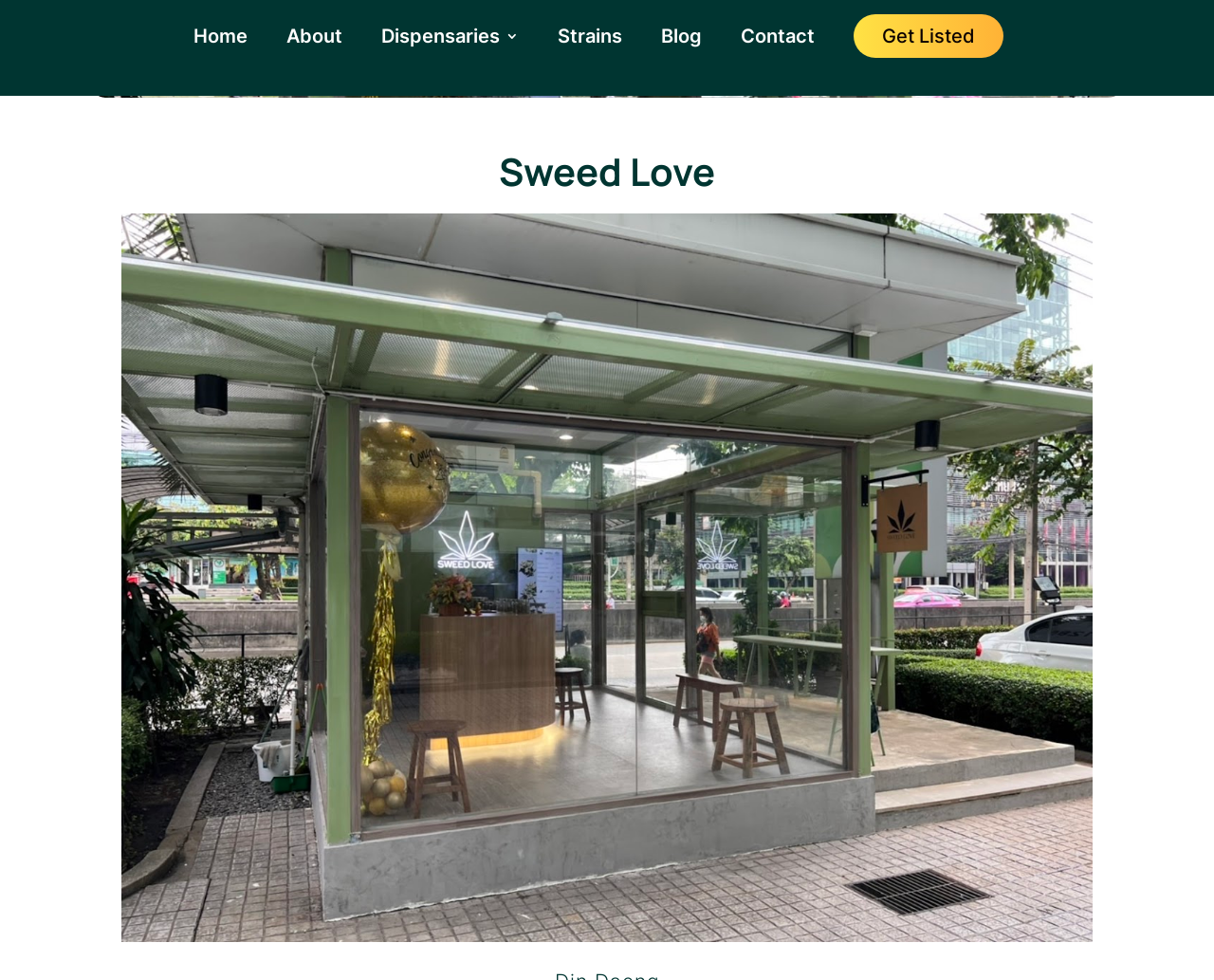What is the purpose of the 'Get Listed' link?
Look at the image and respond with a one-word or short phrase answer.

To list a dispensary